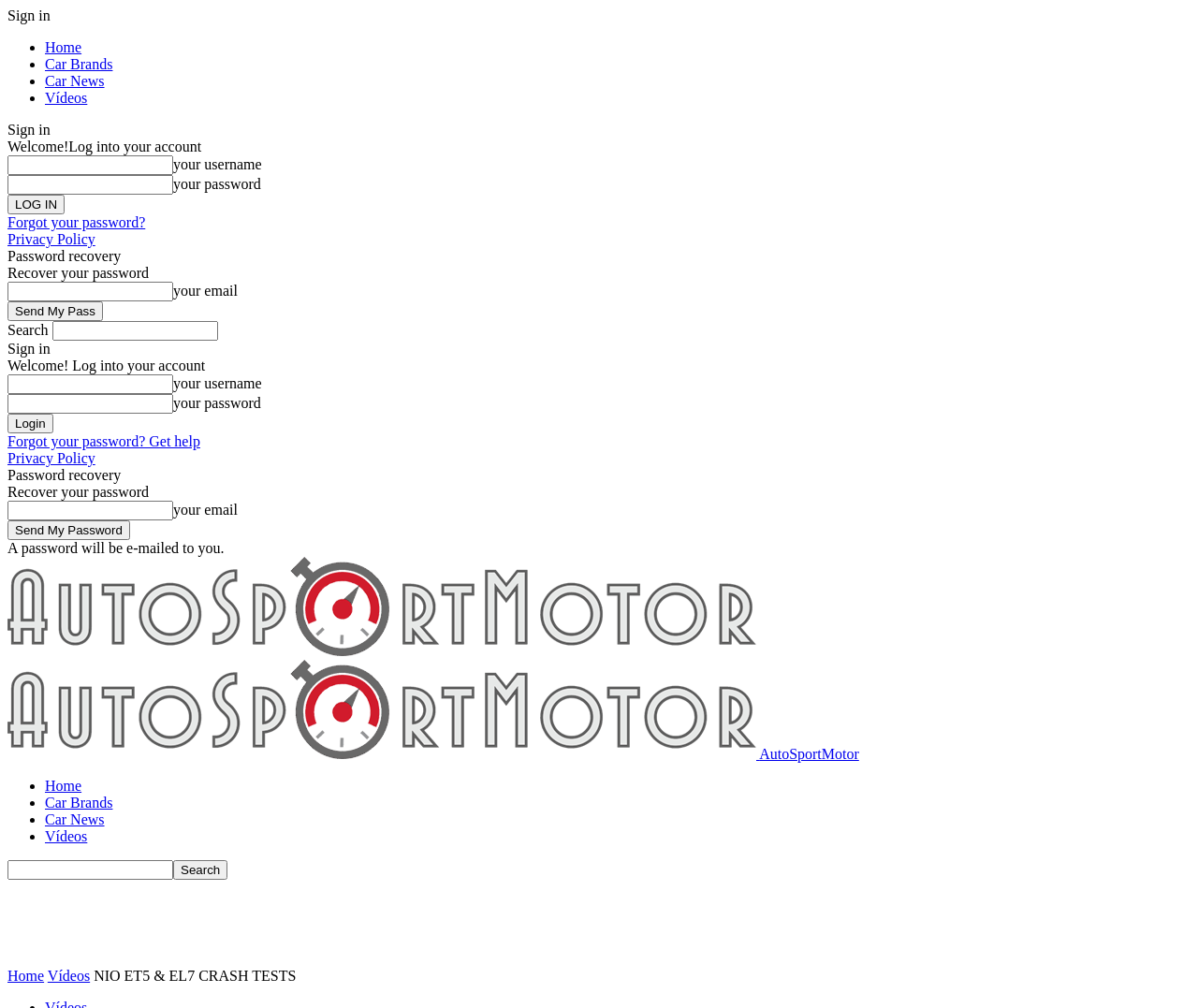Provide a one-word or brief phrase answer to the question:
What type of content is available on this website?

Car news and videos